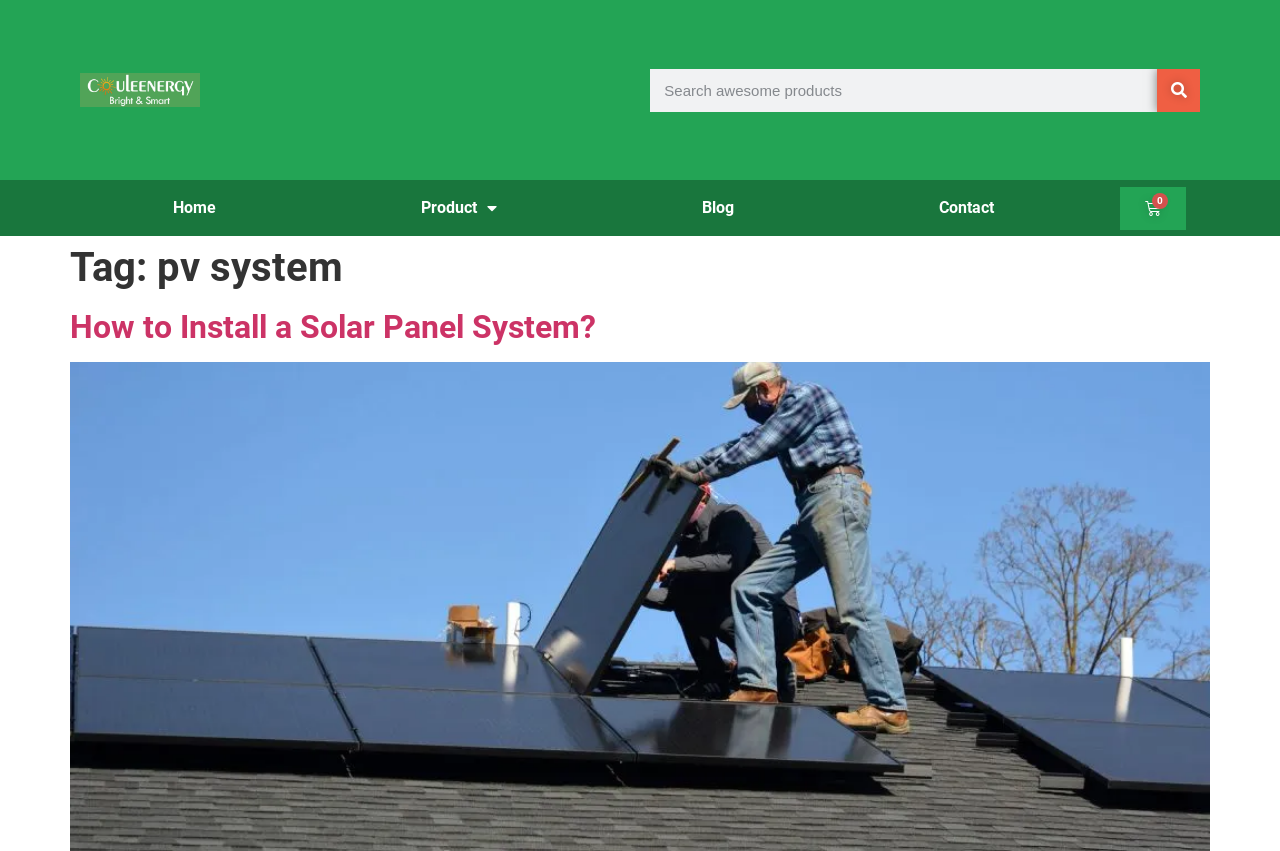Determine the bounding box coordinates of the region that needs to be clicked to achieve the task: "Go to Home page".

[0.055, 0.212, 0.248, 0.277]